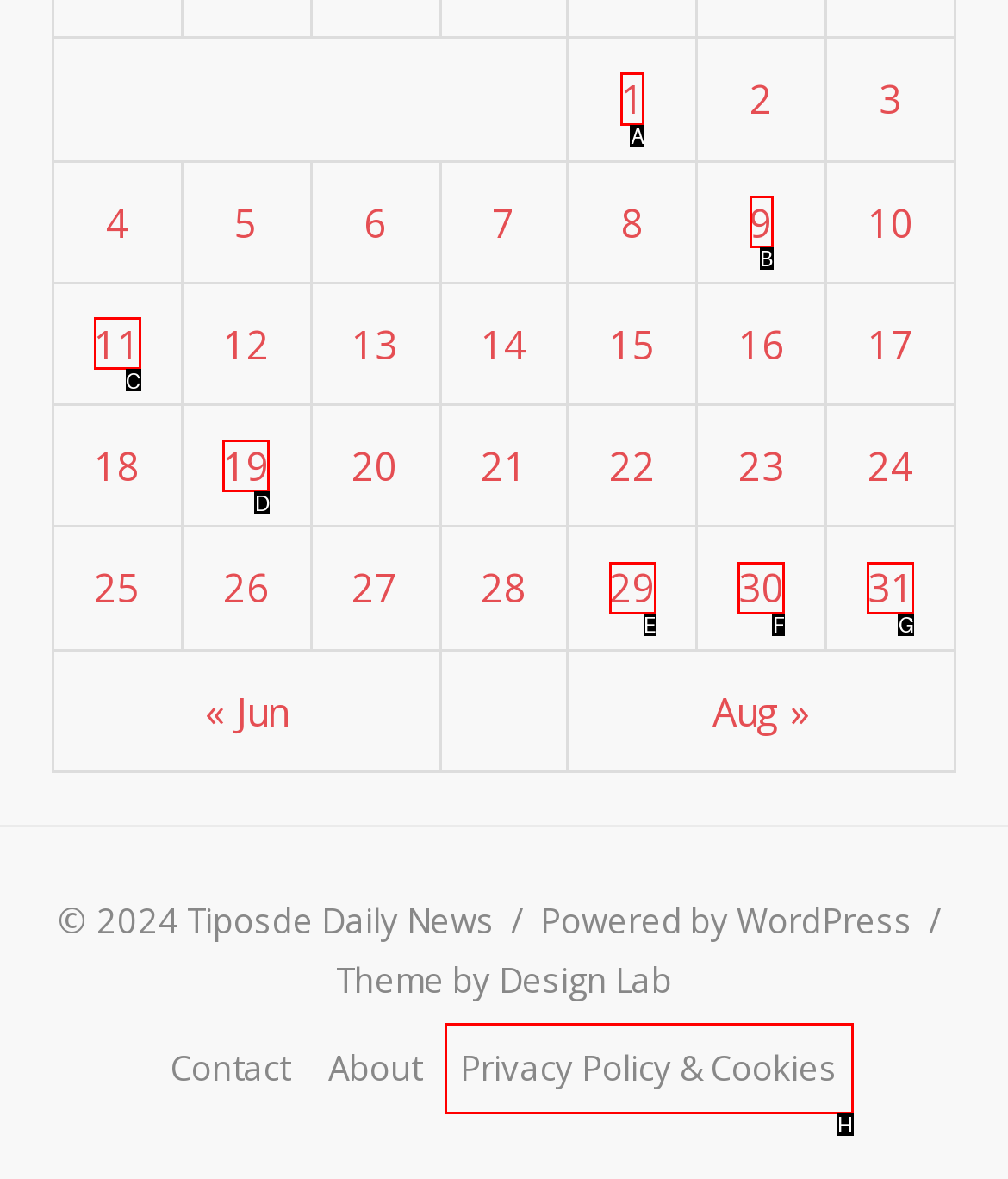Point out the specific HTML element to click to complete this task: Click on the trending news Reply with the letter of the chosen option.

None